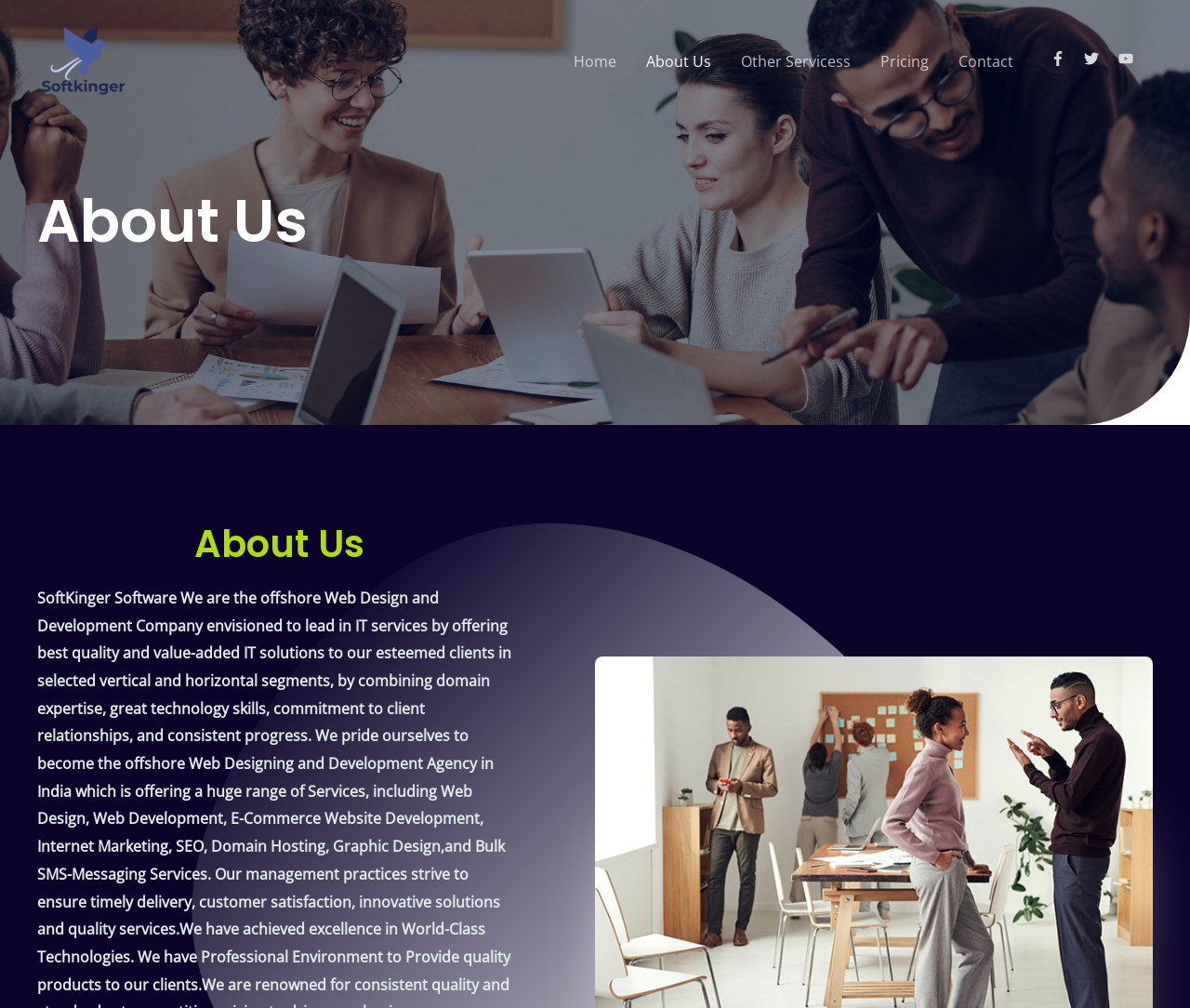Please specify the bounding box coordinates of the clickable region necessary for completing the following instruction: "go to home page". The coordinates must consist of four float numbers between 0 and 1, i.e., [left, top, right, bottom].

[0.469, 0.031, 0.53, 0.09]